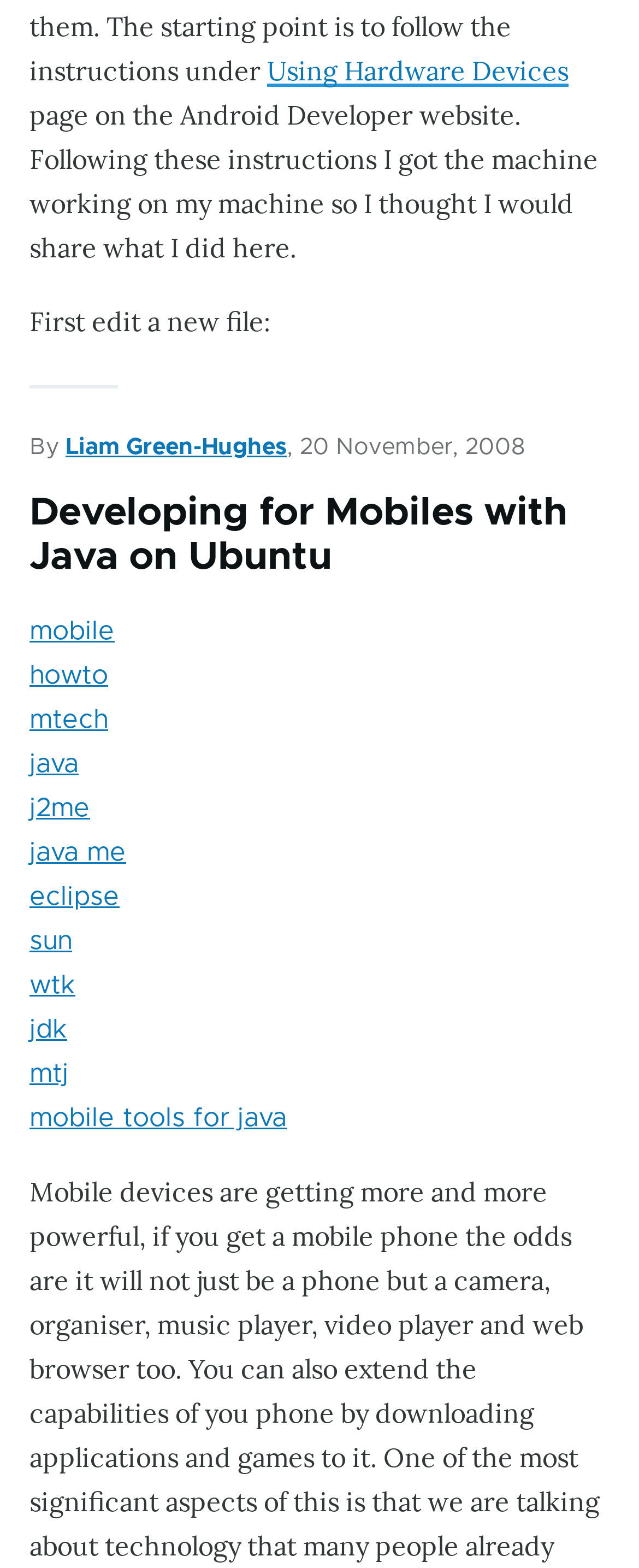Give a succinct answer to this question in a single word or phrase: 
What is the first step mentioned in the article?

Edit a new file